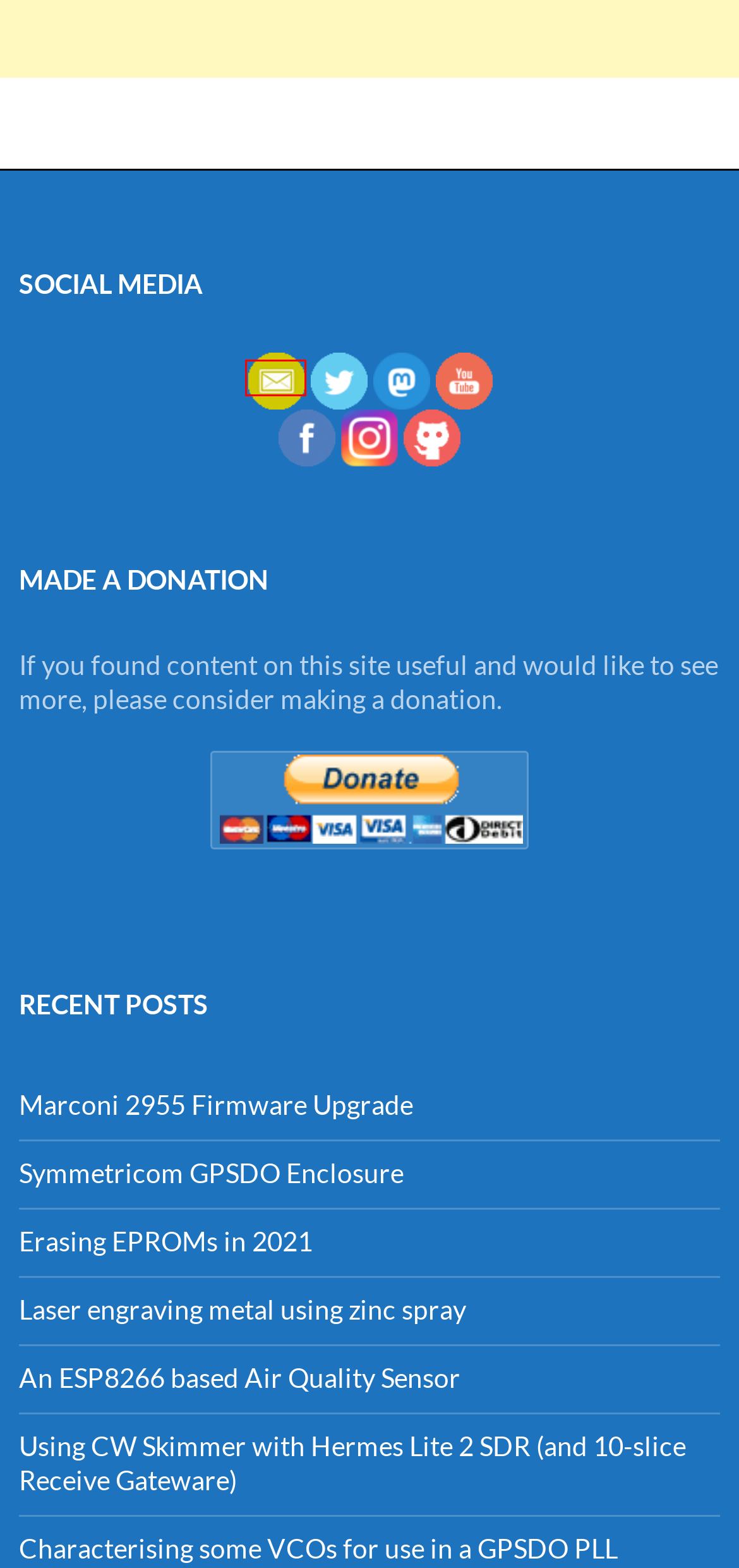Assess the screenshot of a webpage with a red bounding box and determine which webpage description most accurately matches the new page after clicking the element within the red box. Here are the options:
A. An ESP8266 based Air Quality Sensor | George Smart – M1GEO
B. Symmetricom GPSDO Enclosure | George Smart – M1GEO
C. m1geo (Dr. George Smart) · GitHub
D. Laser engraving metal using zinc spray | George Smart – M1GEO
E. Email | George Smart – M1GEO
F. George, M1GEO (@m1geo@mastodon.radio) - Mastodon.Radio
G. Using CW Skimmer with Hermes Lite 2 SDR (and 10-slice Receive Gateware) | George Smart – M1GEO
H. Erasing EPROMs in 2021 | George Smart – M1GEO

E